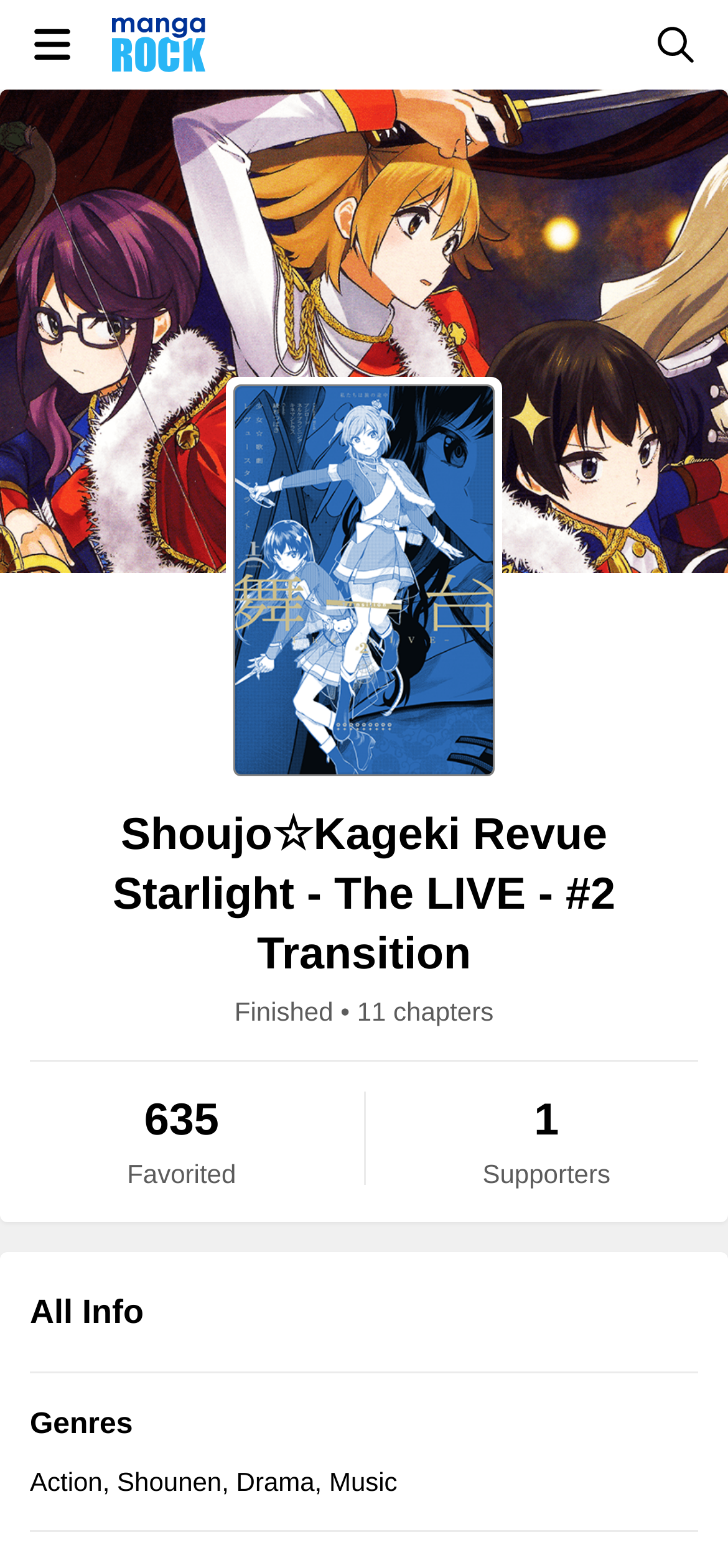What is the status of the manga?
Using the image, give a concise answer in the form of a single word or short phrase.

Finished